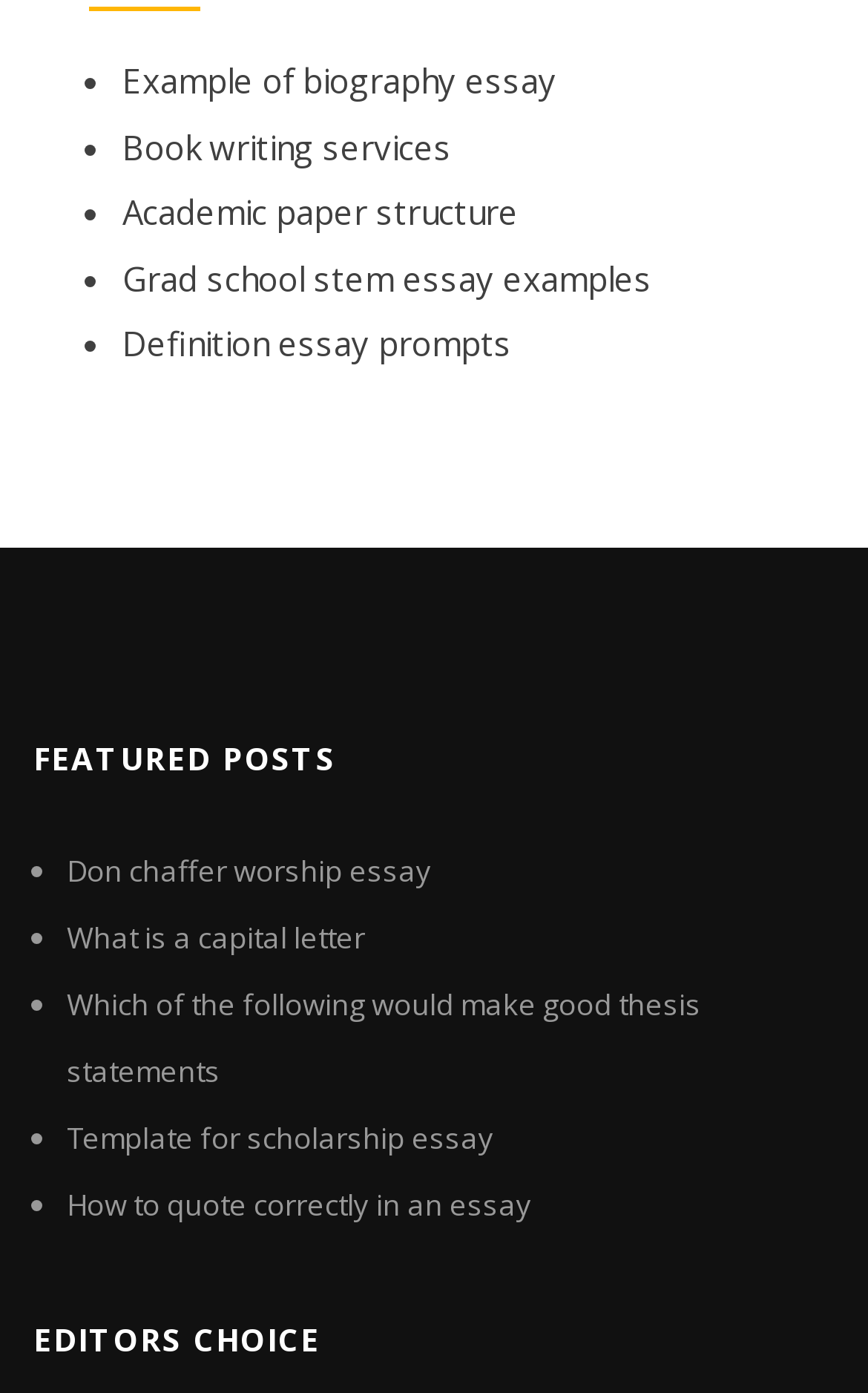How many links are under FEATURED POSTS? Look at the image and give a one-word or short phrase answer.

5